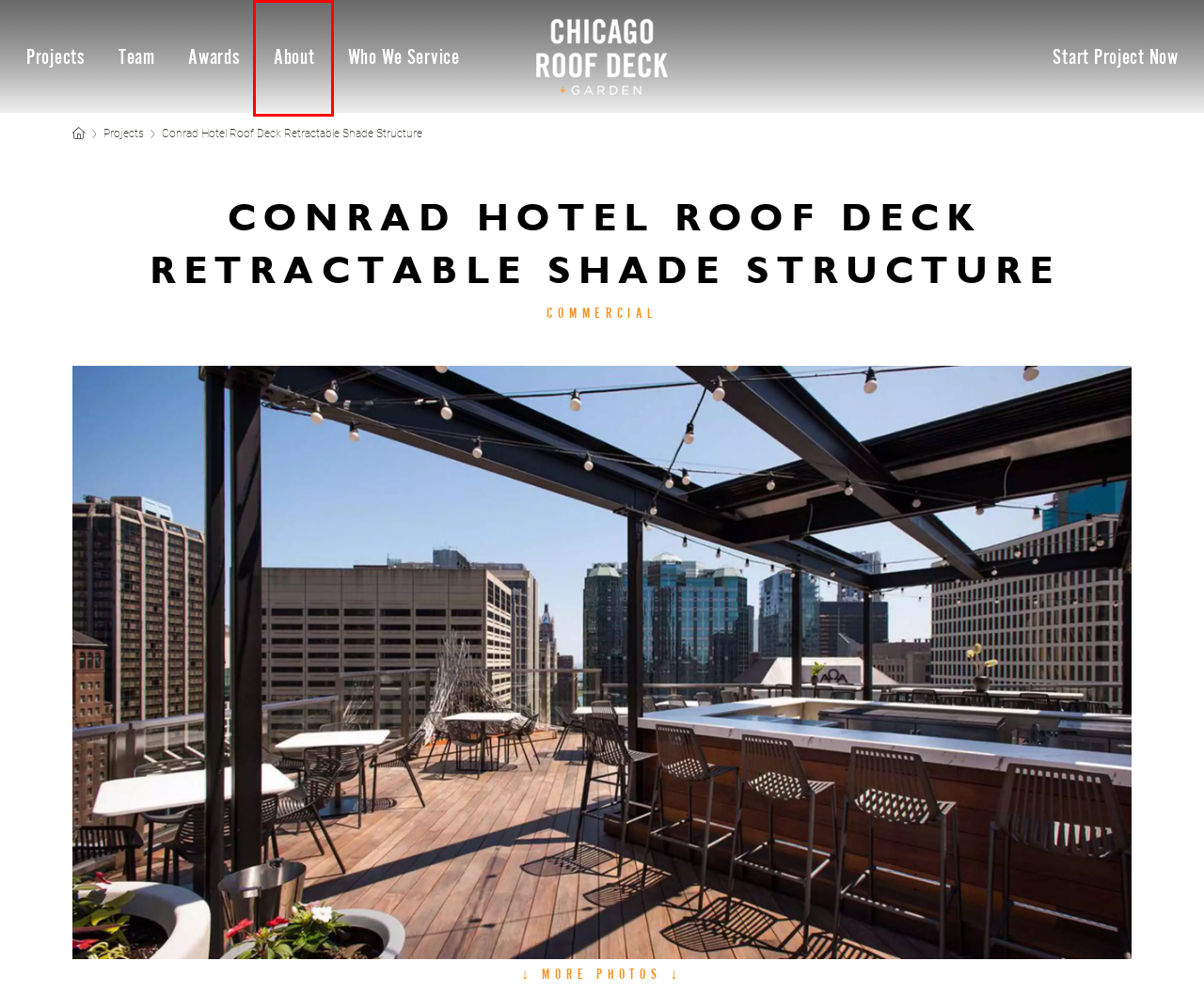Review the webpage screenshot and focus on the UI element within the red bounding box. Select the best-matching webpage description for the new webpage that follows after clicking the highlighted element. Here are the candidates:
A. Award Winning Chicago Roof Deck Company
B. Awards | Chicago Roof Deck + Garden
C. Projects | Chicago Roof Deck + Garden
D. Let's start the project
E. Outdoor Planter | Elements | Chicago Roof Deck + Garden
F. Commercial Projects | Chicago Roof Deck + Garden
G. Team | Chicago Roof Deck + Garden
H. About | Chicago Roof Deck + Garden

H